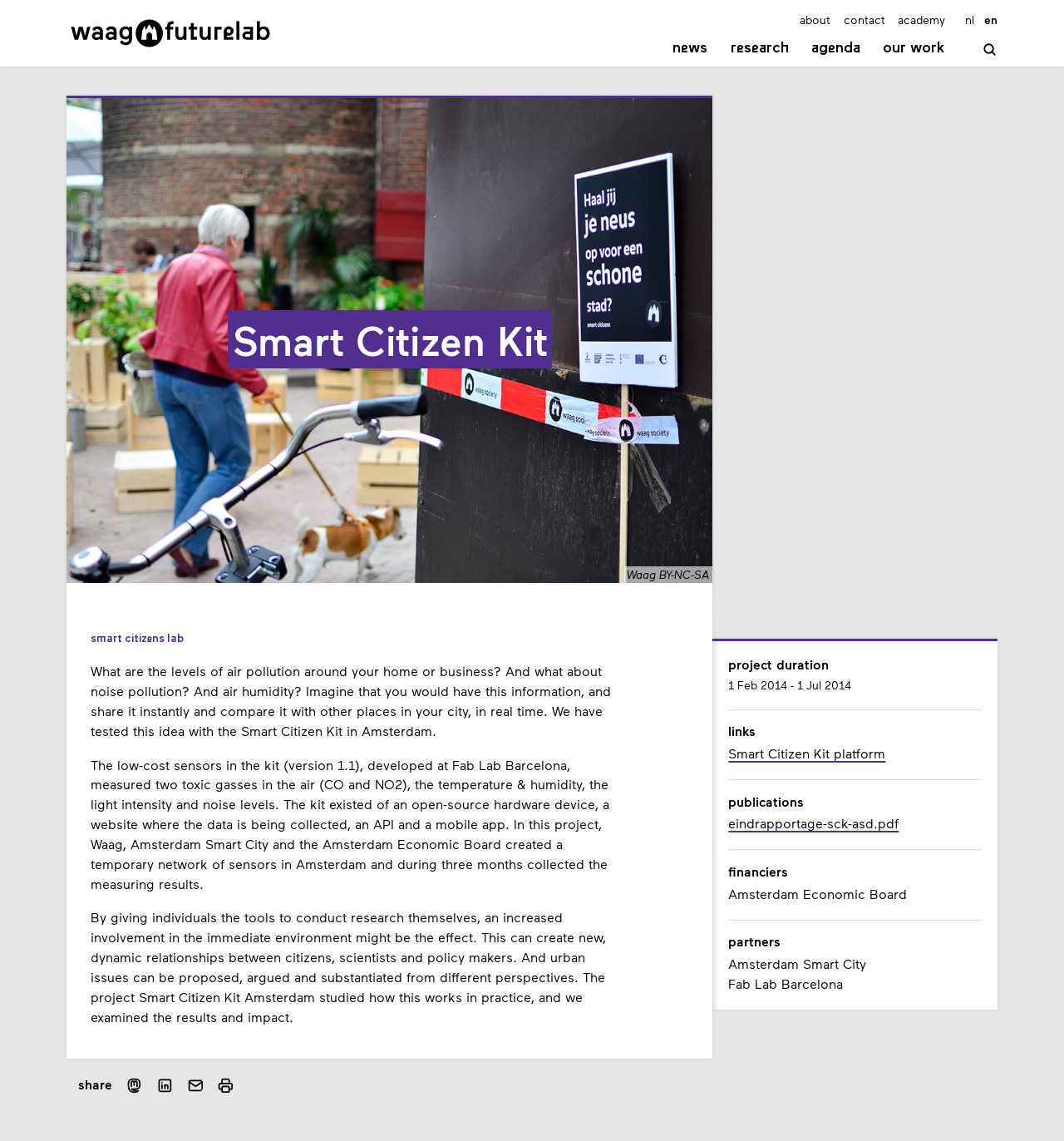Given the element description: "Smart Citizen Kit platform", predict the bounding box coordinates of this UI element. The coordinates must be four float numbers between 0 and 1, given as [left, top, right, bottom].

[0.685, 0.653, 0.832, 0.667]